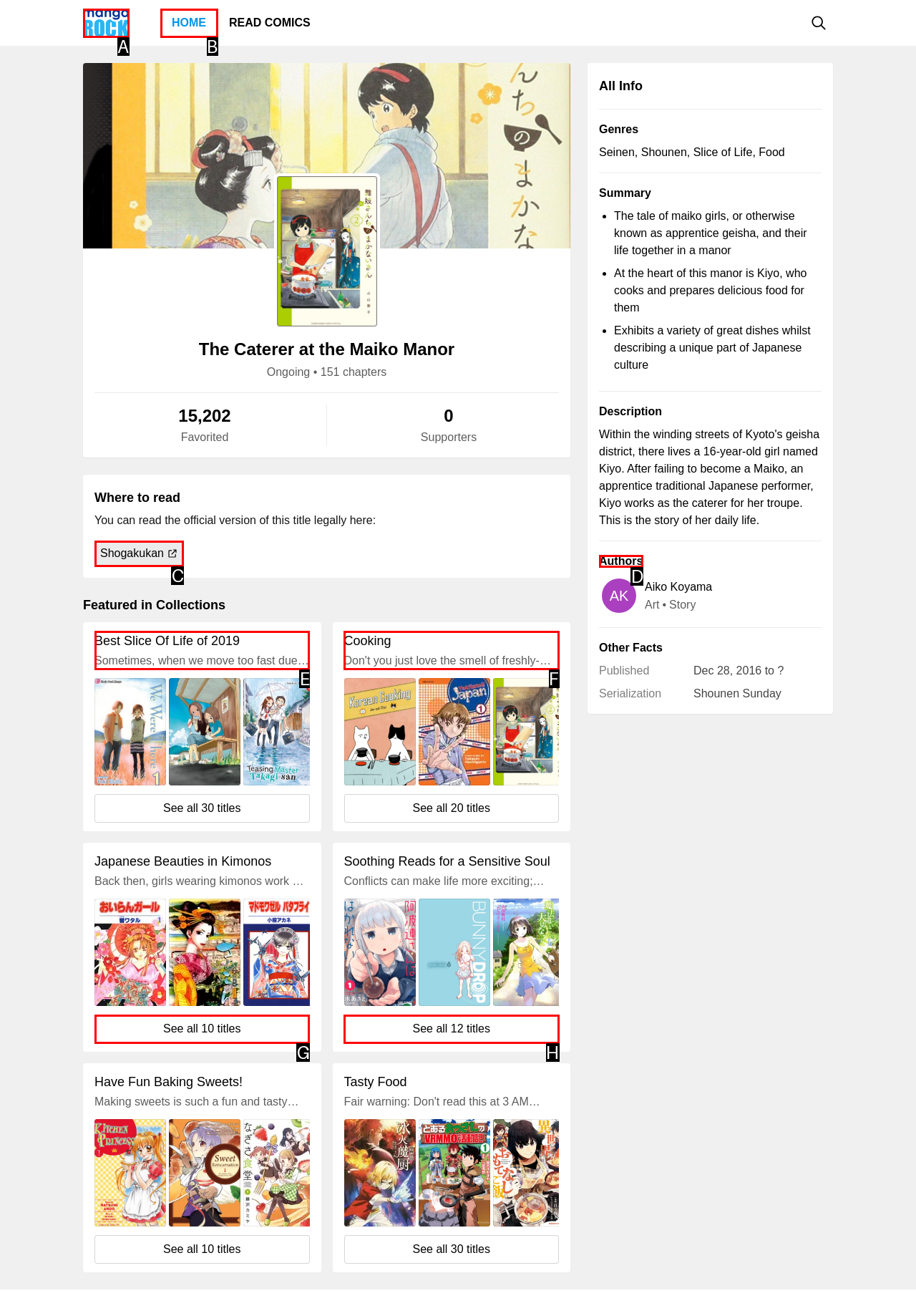Identify the correct choice to execute this task: Check the manga's authors
Respond with the letter corresponding to the right option from the available choices.

D